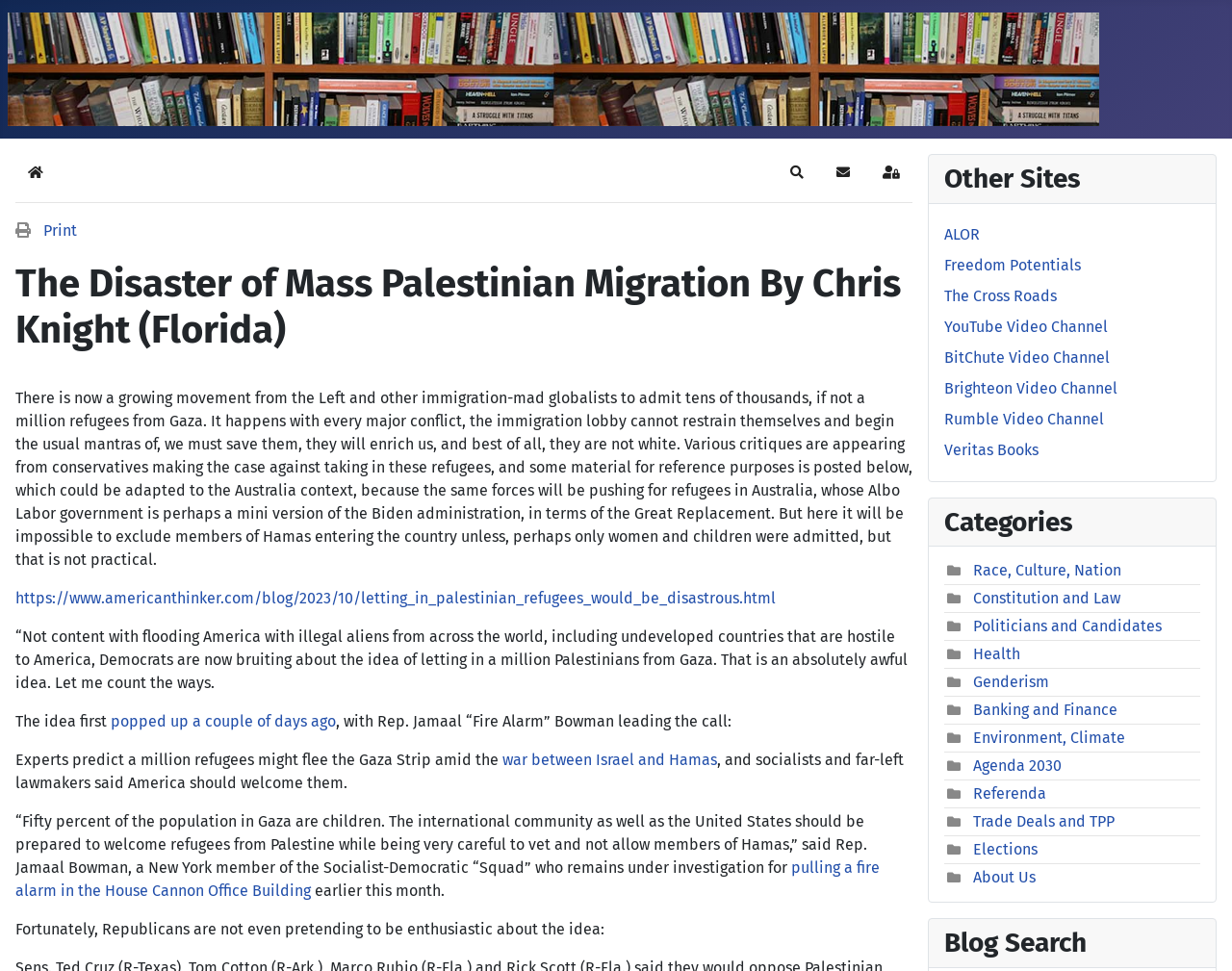Identify the bounding box coordinates of the region I need to click to complete this instruction: "Subscribe to the blog".

[0.669, 0.159, 0.7, 0.196]